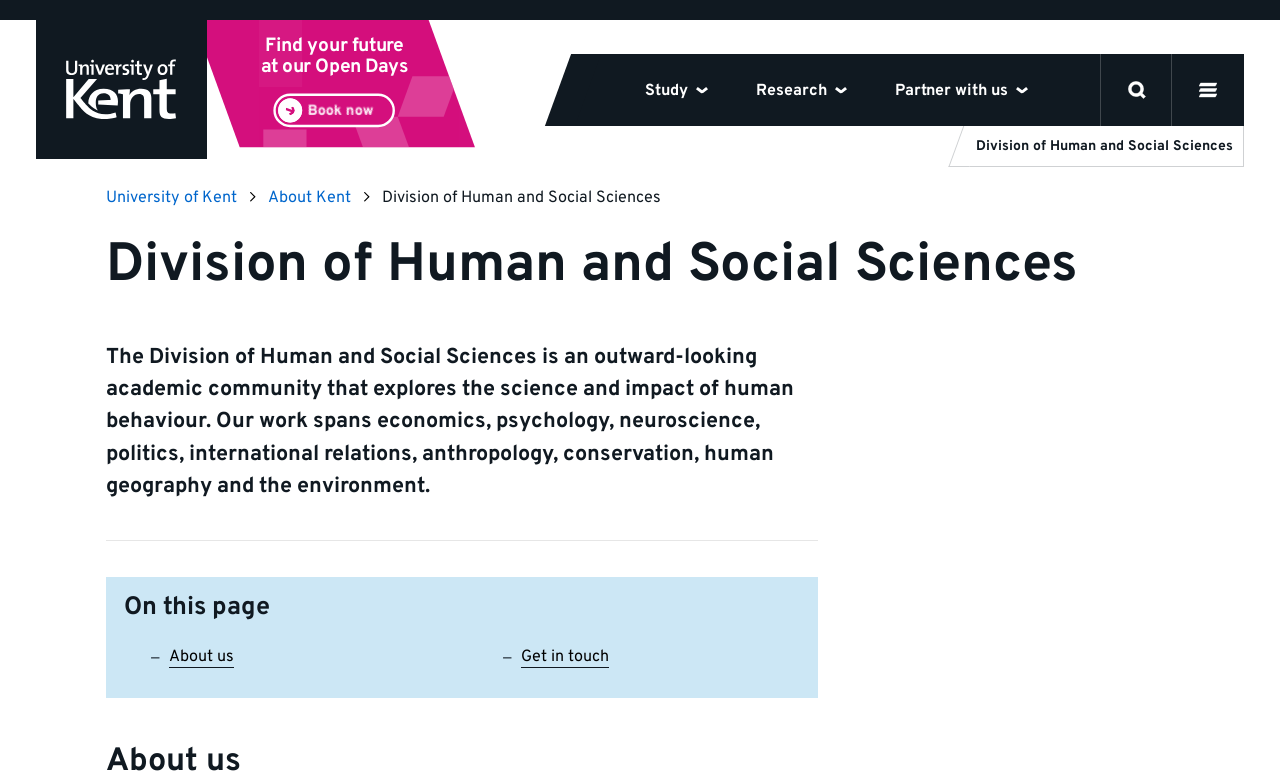Determine the bounding box for the described UI element: "Study".

[0.485, 0.069, 0.572, 0.162]